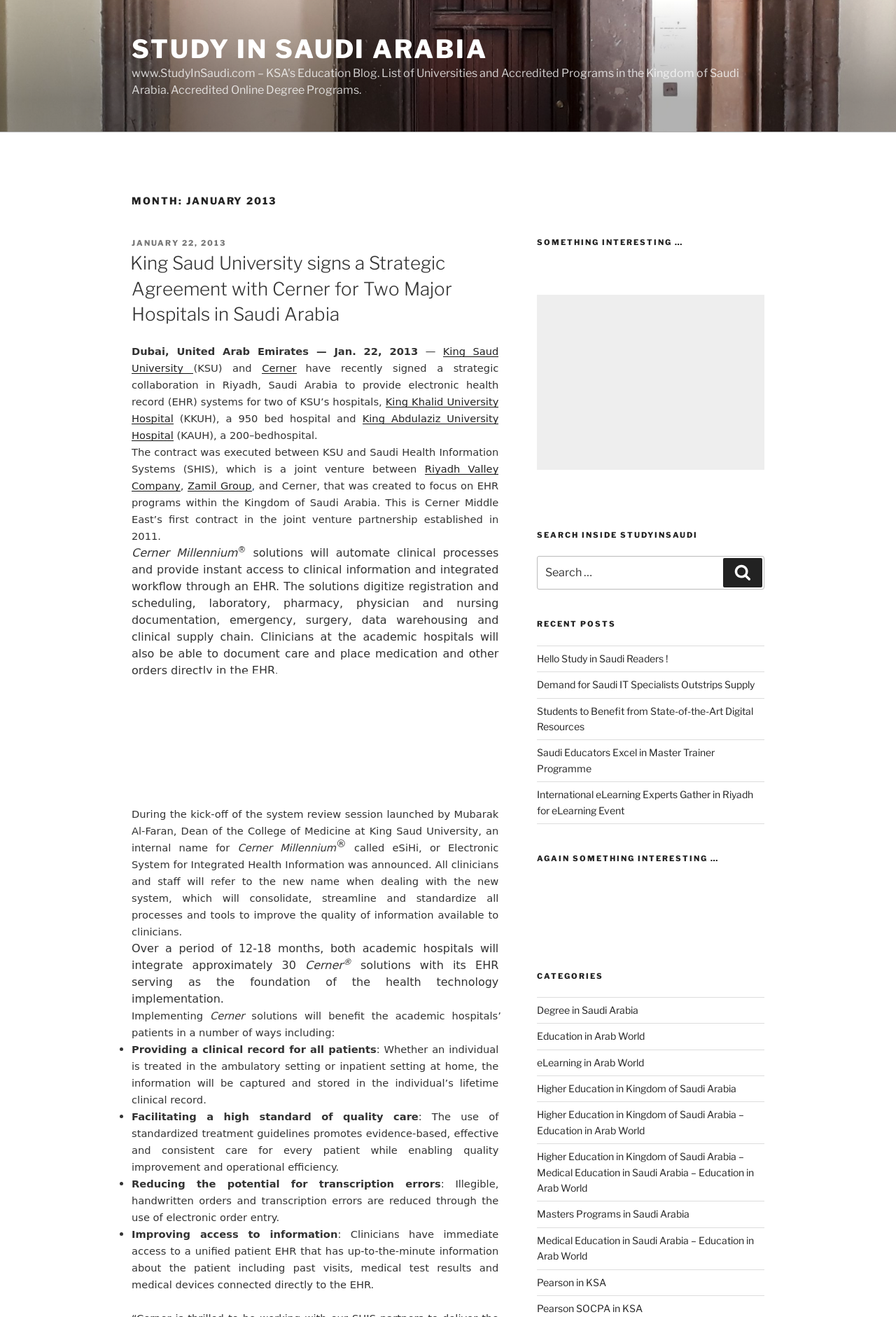Find the bounding box coordinates of the area to click in order to follow the instruction: "Click the 'Degree in Saudi Arabia' link".

[0.599, 0.762, 0.712, 0.771]